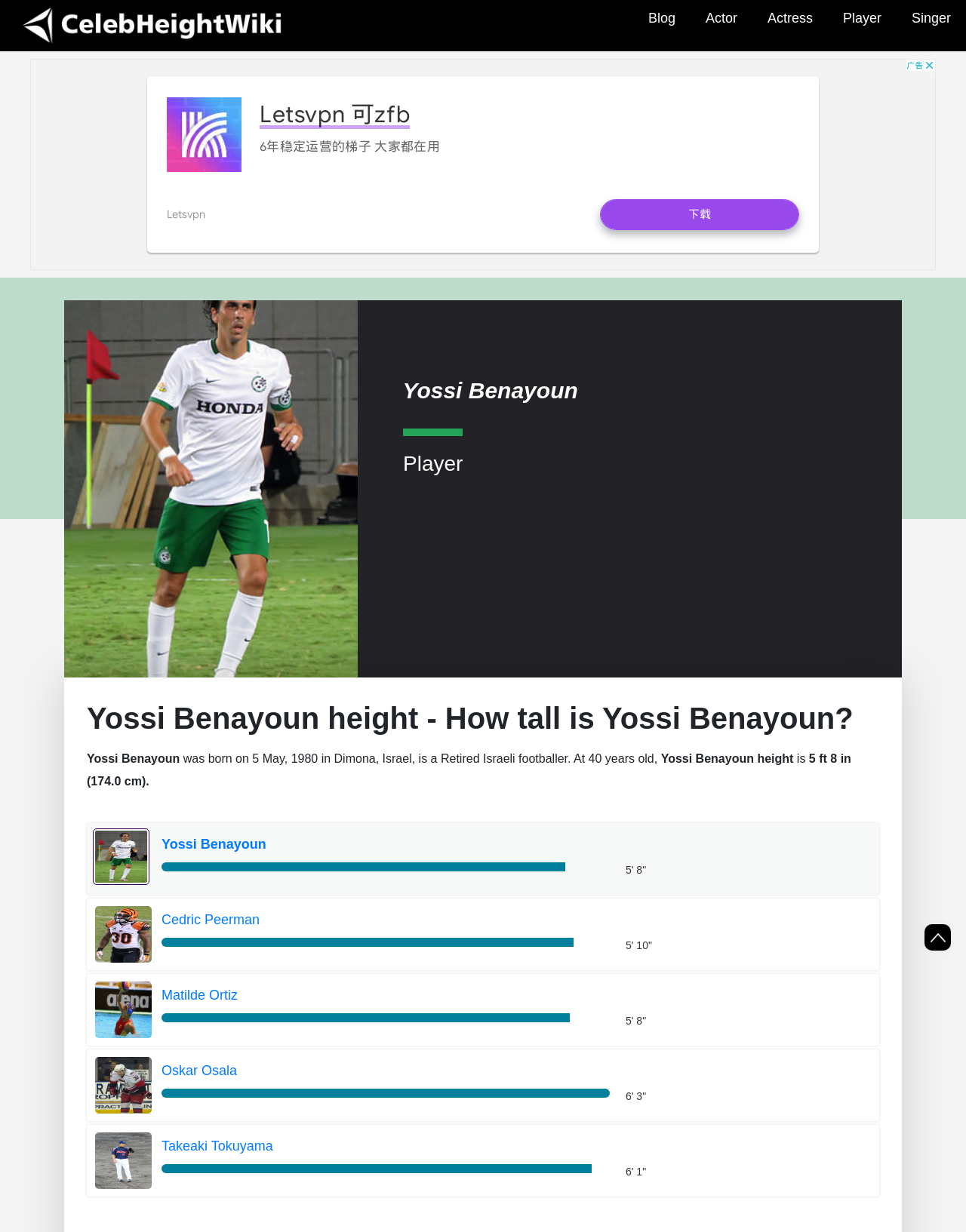How many celebrities are listed on this webpage?
Using the image, give a concise answer in the form of a single word or short phrase.

5